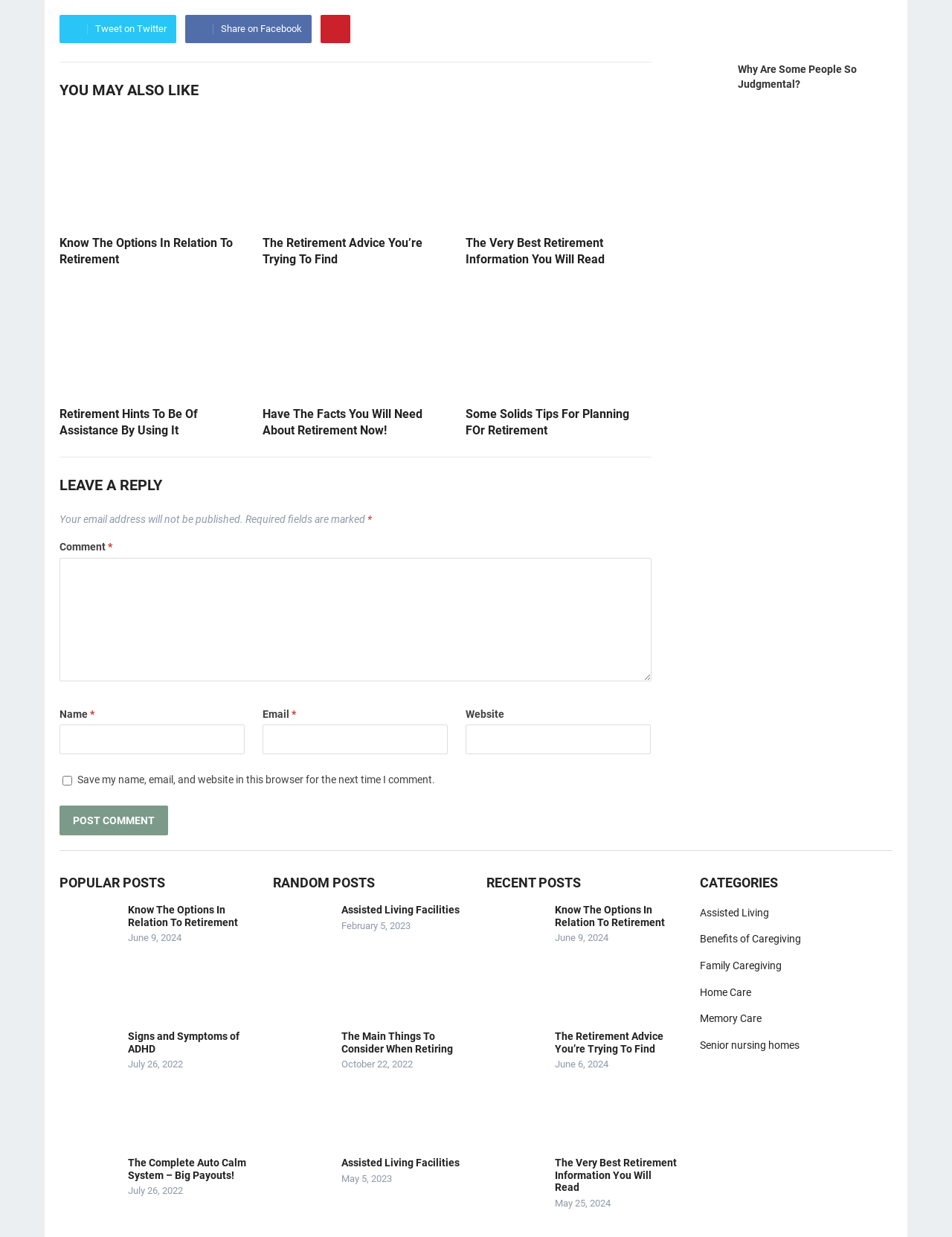Can you specify the bounding box coordinates of the area that needs to be clicked to fulfill the following instruction: "Post a comment"?

[0.062, 0.651, 0.177, 0.675]